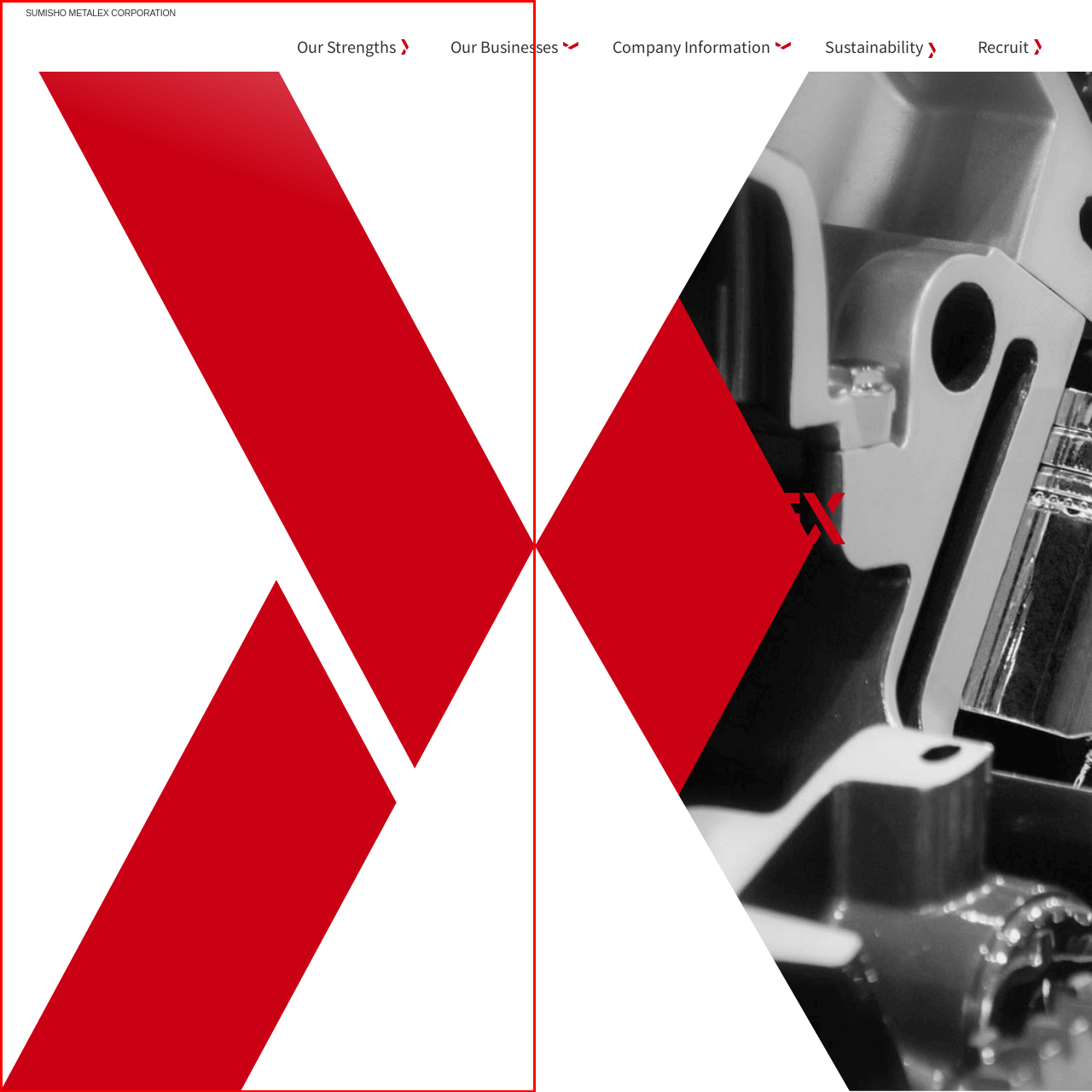Offer a detailed caption for the picture inside the red-bordered area.

The image prominently features a bold, dynamic design showcasing two overlapping red geometric shapes that symbolize strength and forward movement, aligned with the identity of Sumisho Metalex Corporation. The top left corner displays the company name in sleek, modern typography, while nearby, the links "Our Strengths" and "Our Businesses" are highlighted, inviting users to explore more about the company’s capabilities and offerings. This visual layout conveys a message of innovation and leadership within the industry, emphasizing a commitment to growth and operational excellence.